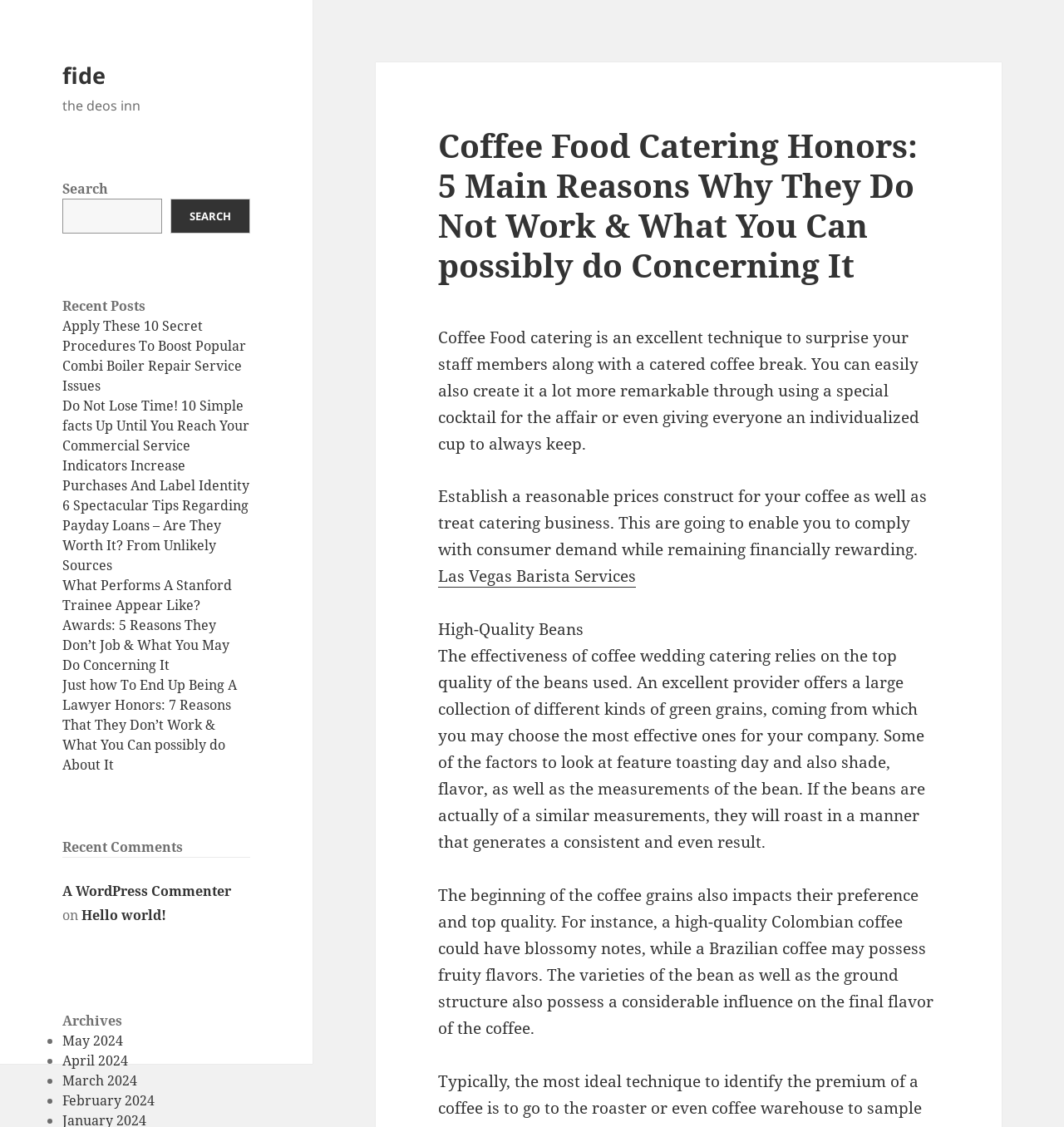How many recent posts are listed on this webpage?
Refer to the image and provide a one-word or short phrase answer.

5